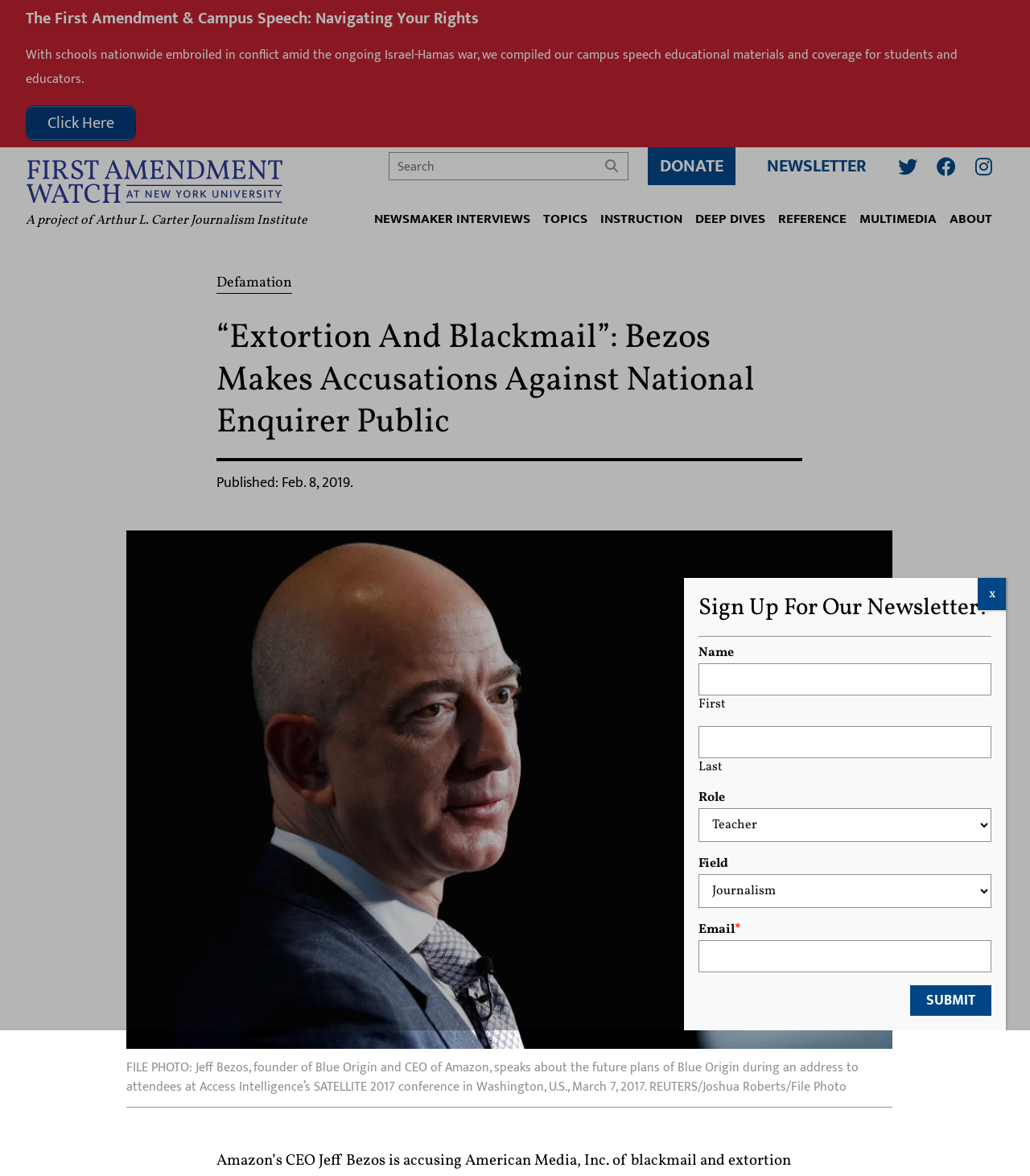Show the bounding box coordinates for the HTML element described as: "parent_node: Last name="input_1.6"".

[0.678, 0.617, 0.962, 0.644]